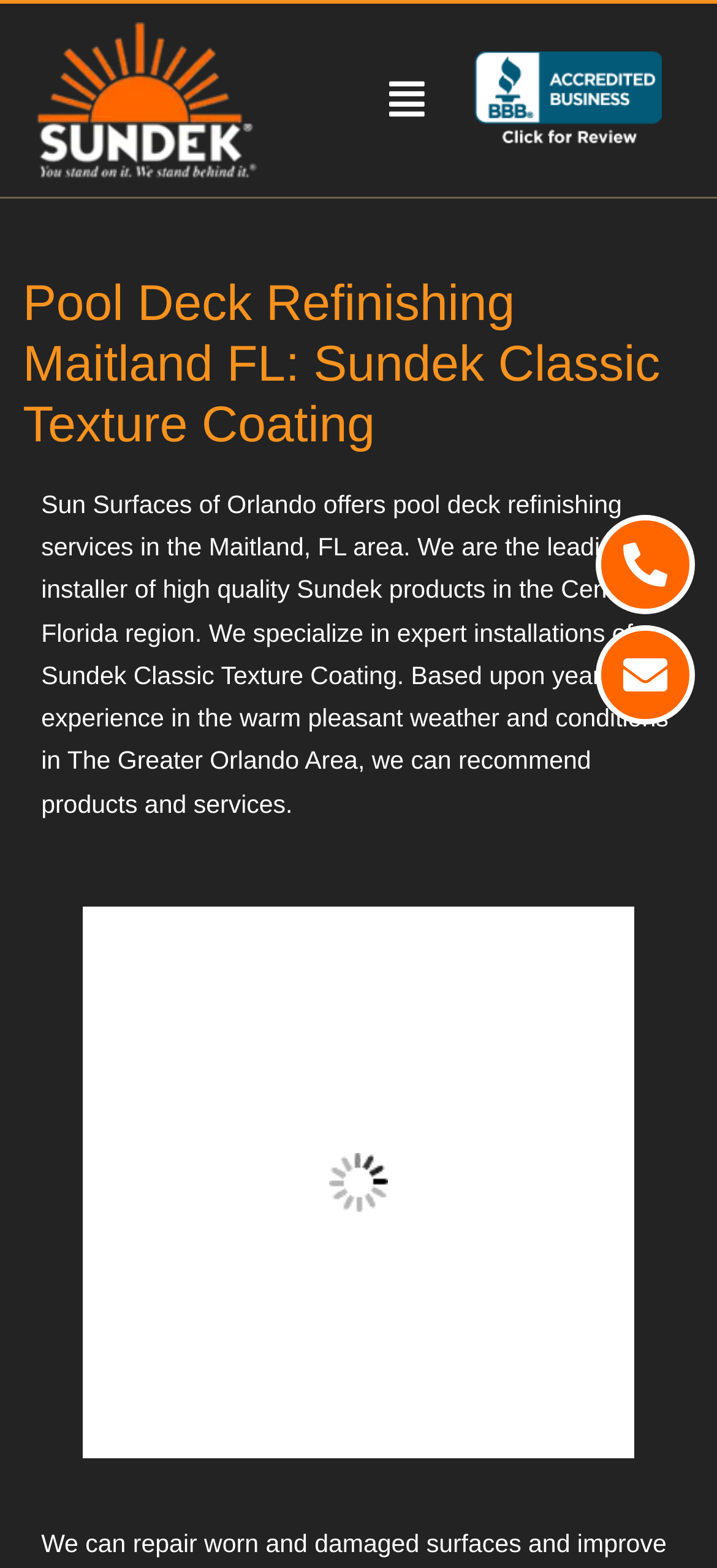Answer the following inquiry with a single word or phrase:
What is the purpose of the company's services?

Pool deck refinishing